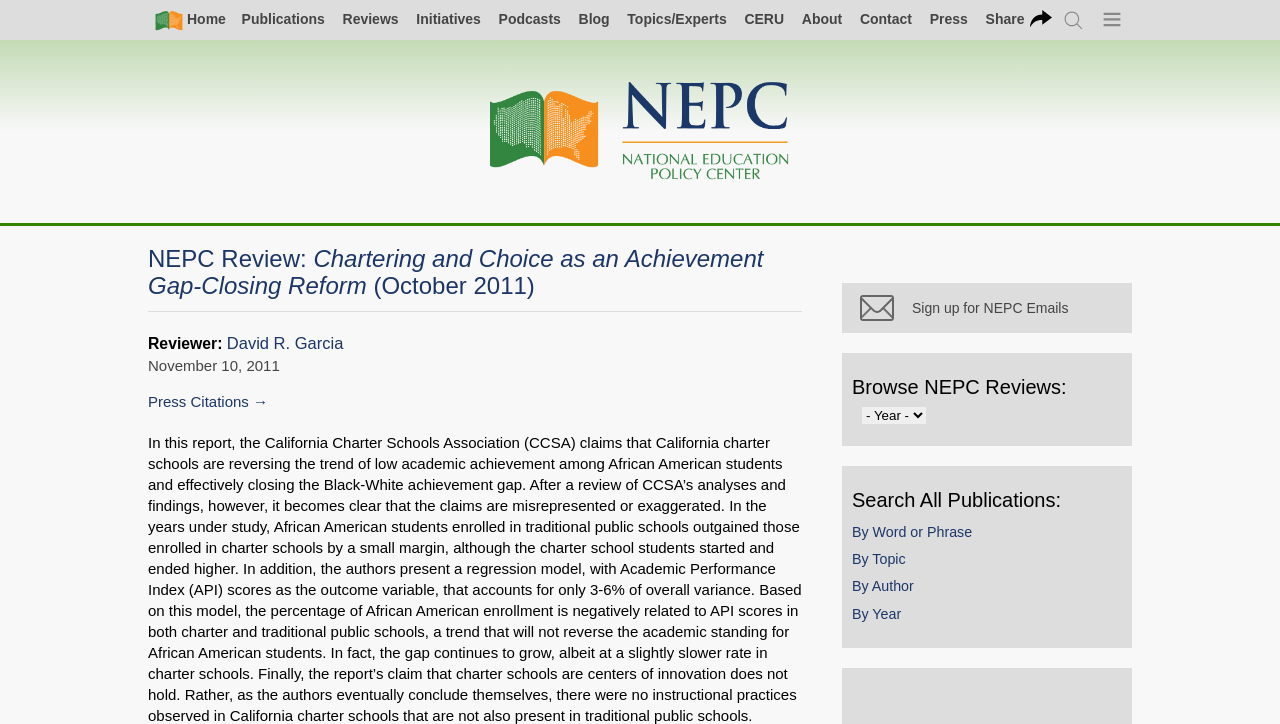Give a full account of the webpage's elements and their arrangement.

This webpage is a review of a report titled "Chartering and Choice as an Achievement Gap-Closing Reform" published by the National Education Policy Center (NEPC) in October 2011. The page has a navigation menu at the top with 11 links, including "Home", "Publications", "Reviews", and "About". Below the navigation menu, there is a heading "Main navigation" followed by a link to the "Home" page.

The main content of the page is a review of the report, which includes a heading "NEPC Review: Chartering and Choice as an Achievement Gap-Closing Reform (October 2011)". Below the heading, there is a button to close the review and a "SHARE" heading with links to share the review on various social media platforms.

The review itself includes information about the reviewer, David R. Garcia, and the date of the review, November 10, 2011. There is also a link to "Press Citations" and a permalink to the review.

On the right side of the page, there are three sections: "Mailchimp - Subscribe" where users can sign up for NEPC emails, "Browse NEPC Reviews" where users can browse reviews by year, and "Search All Publications" where users can search for publications by word or phrase, topic, author, or year.